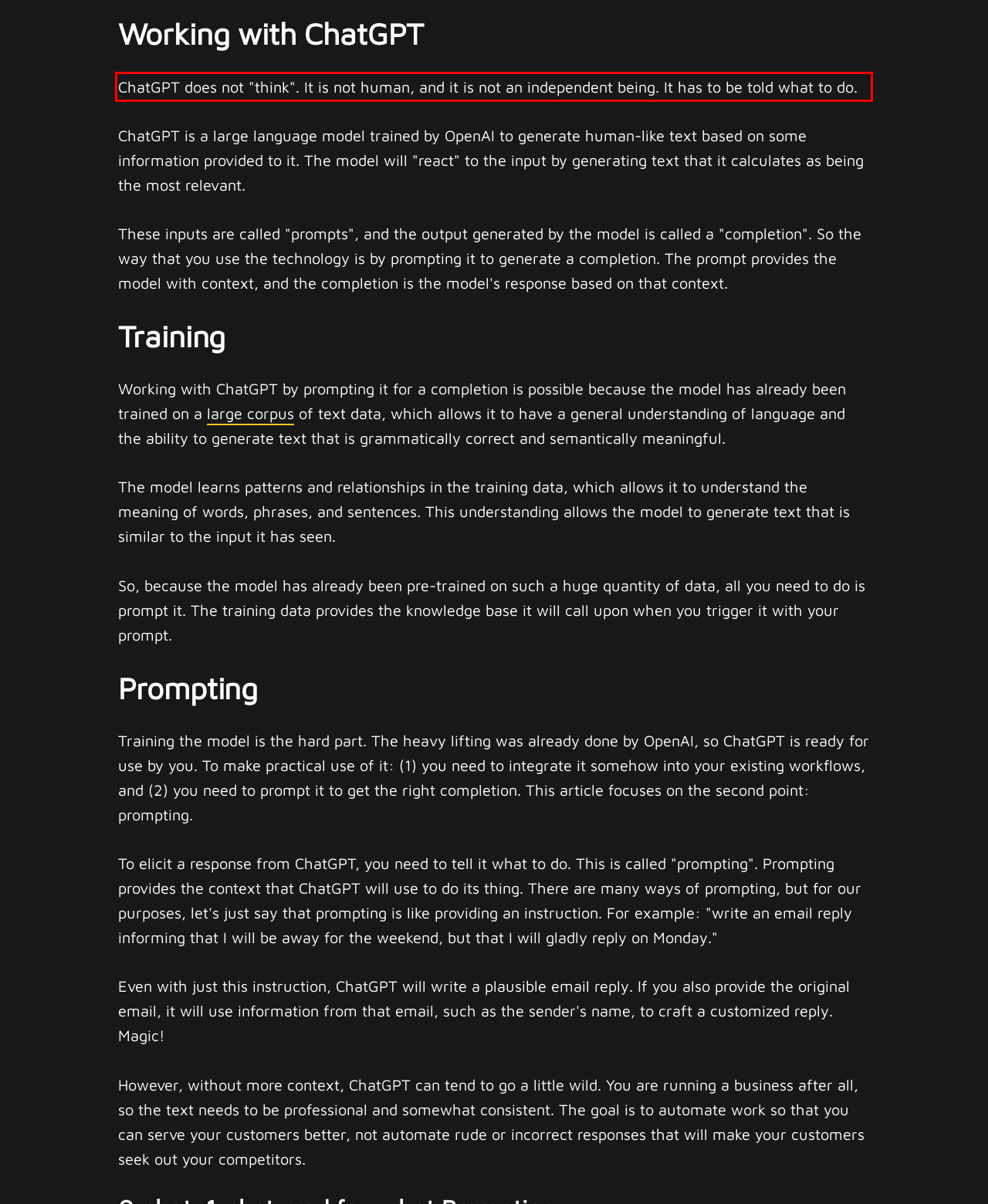Analyze the red bounding box in the provided webpage screenshot and generate the text content contained within.

ChatGPT does not "think". It is not human, and it is not an independent being. It has to be told what to do.